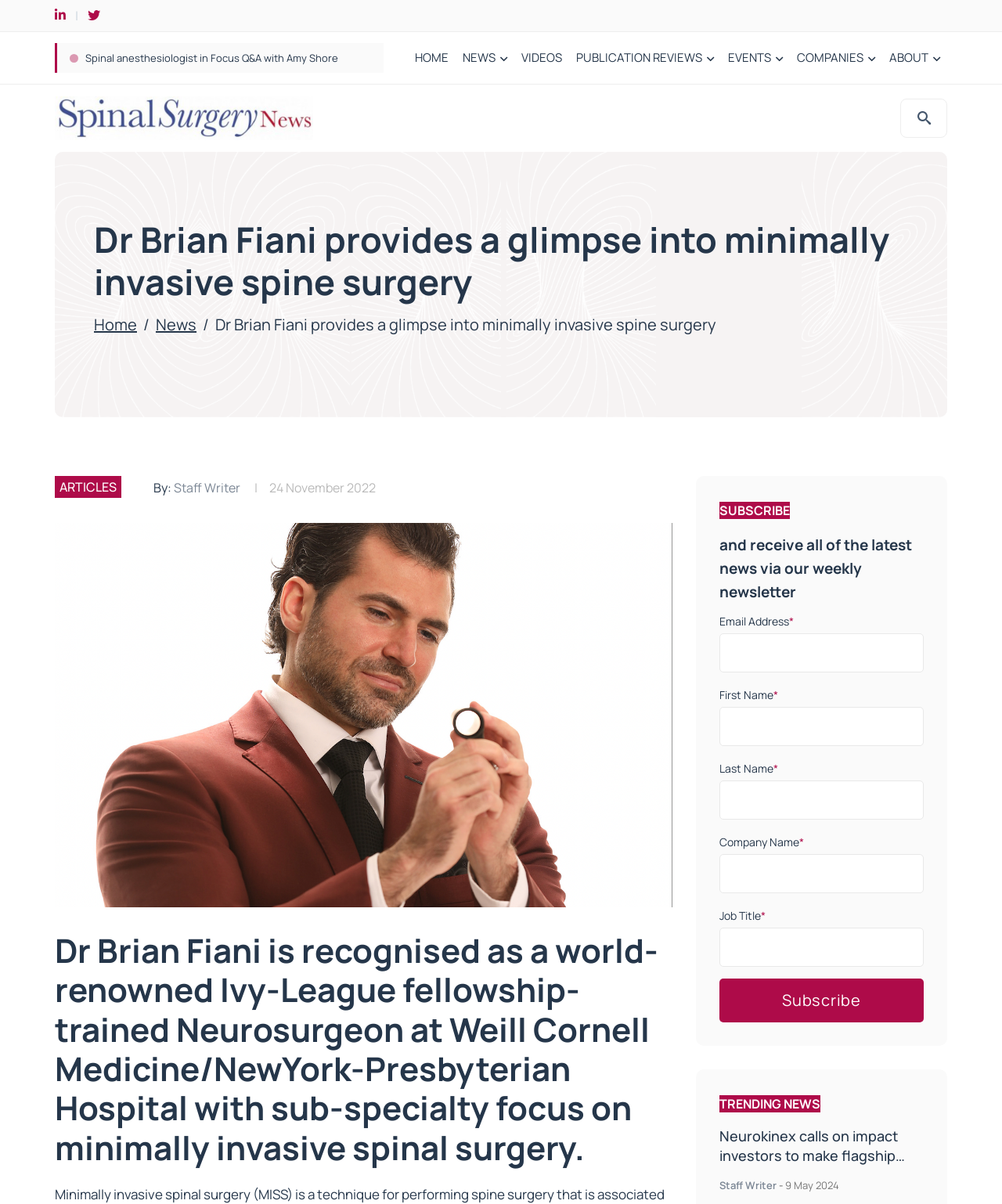What is the function of the 'Subscribe' button?
From the details in the image, provide a complete and detailed answer to the question.

The function of the 'Subscribe' button can be inferred from its location and the surrounding elements. The 'Subscribe' button is located below the textbox elements and is accompanied by static text elements such as 'SUBSCRIBE' and 'Email Address'. This suggests that the 'Subscribe' button is used to submit the user information inputted in the textbox elements for subscription purposes.